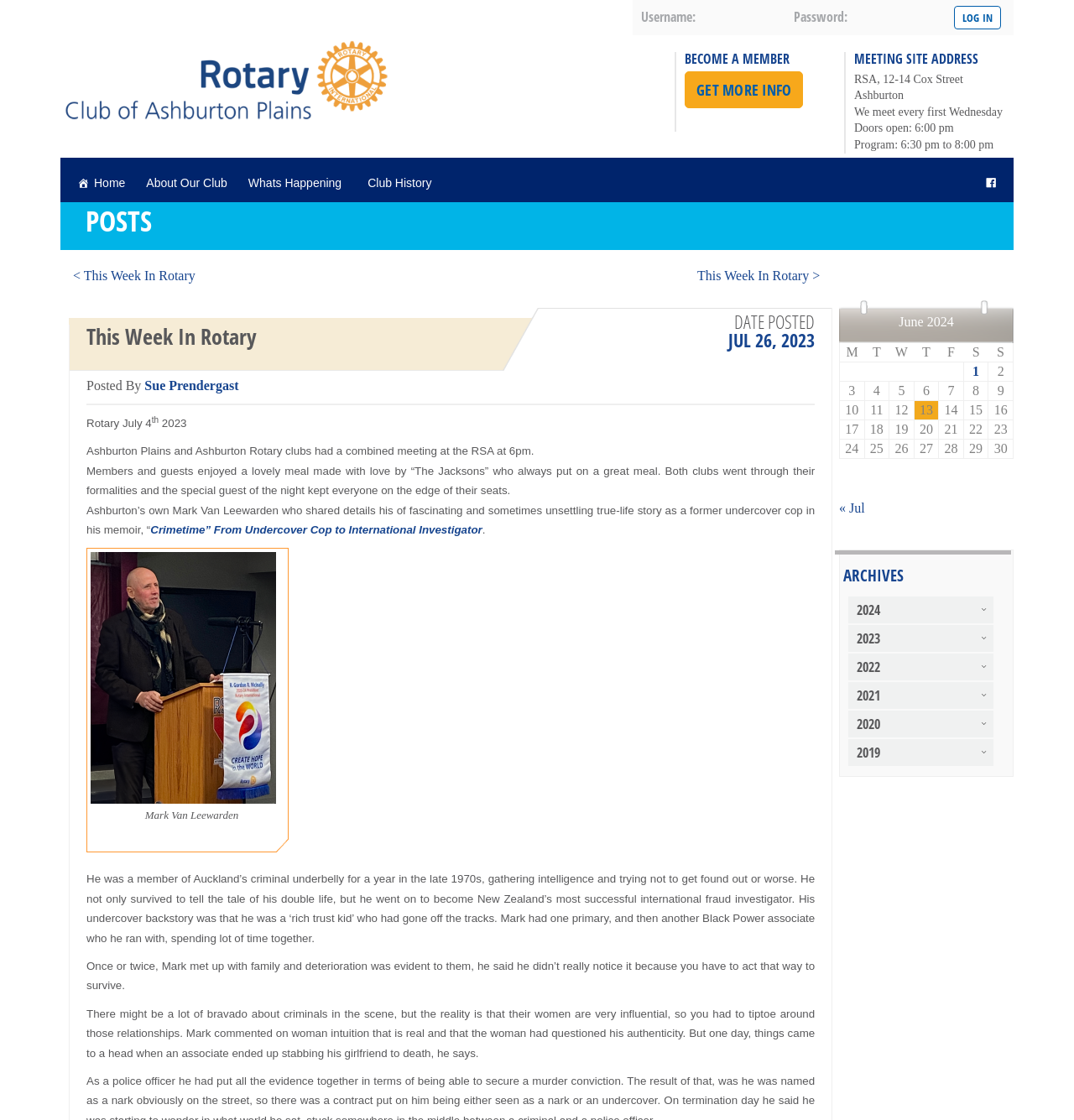Identify the bounding box coordinates of the element to click to follow this instruction: 'log in'. Ensure the coordinates are four float values between 0 and 1, provided as [left, top, right, bottom].

[0.888, 0.005, 0.932, 0.026]